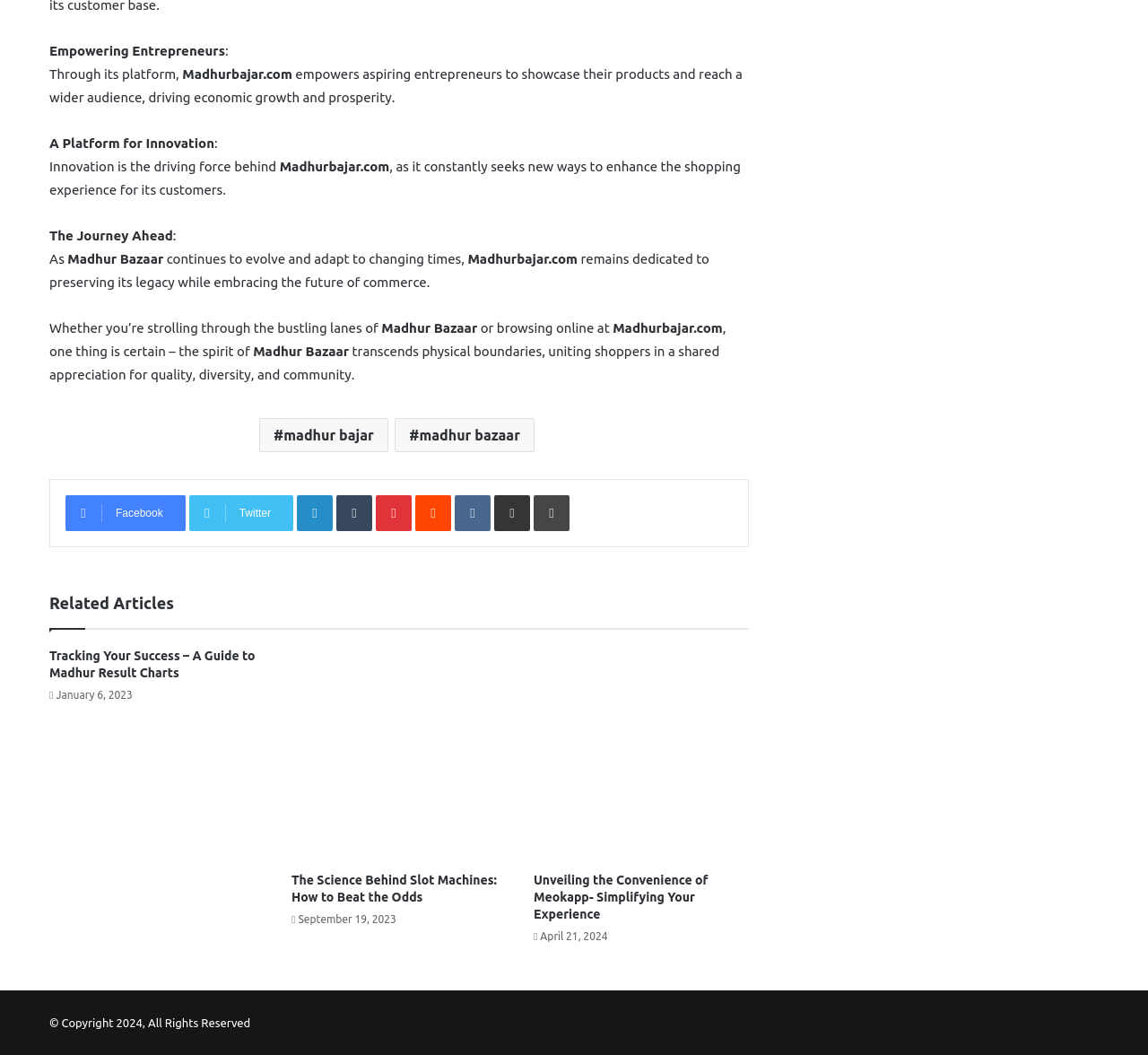Pinpoint the bounding box coordinates of the element you need to click to execute the following instruction: "Visit Madhur Bazaar homepage". The bounding box should be represented by four float numbers between 0 and 1, in the format [left, top, right, bottom].

[0.226, 0.396, 0.338, 0.429]